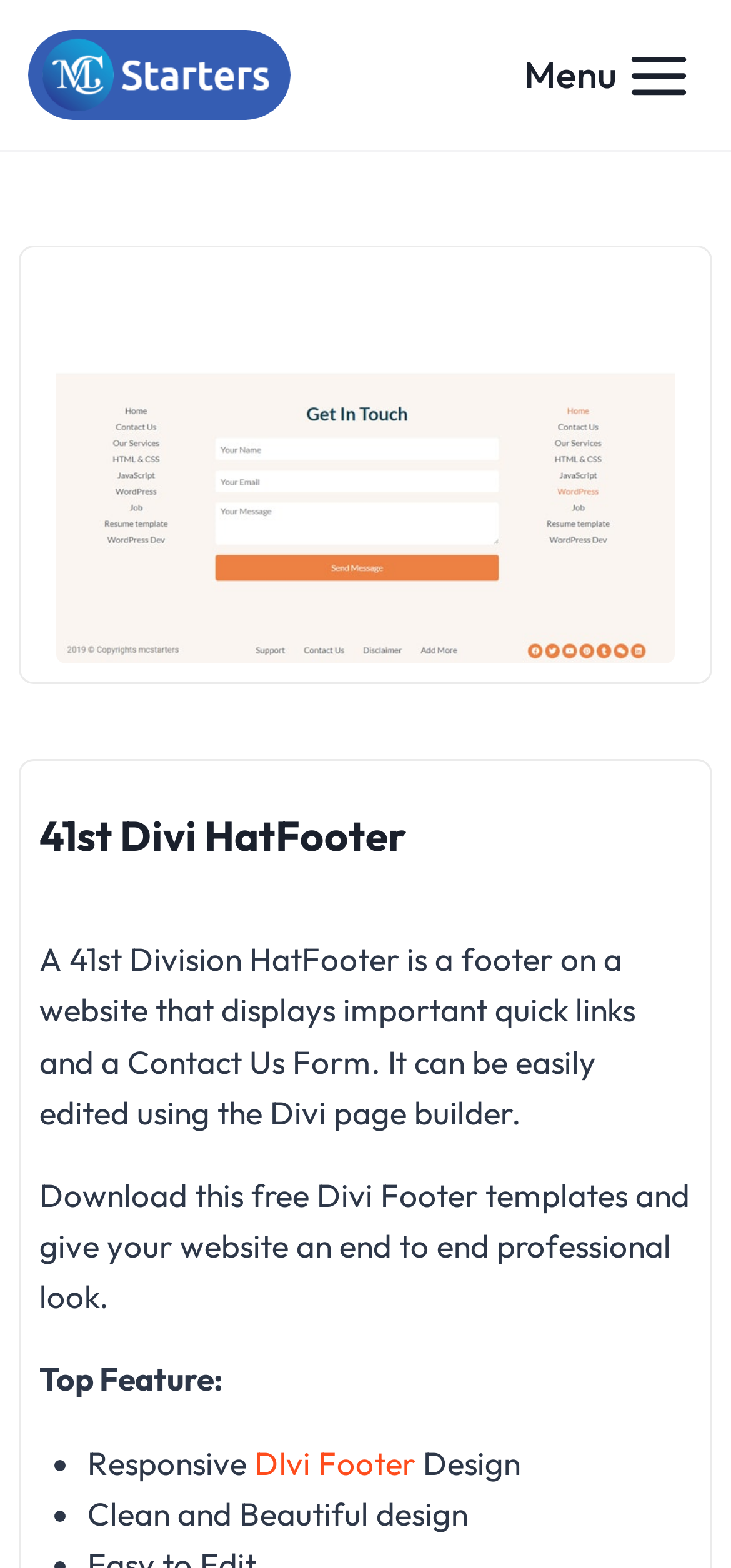Respond to the following question using a concise word or phrase: 
What is the design style of the footer?

Clean and Beautiful